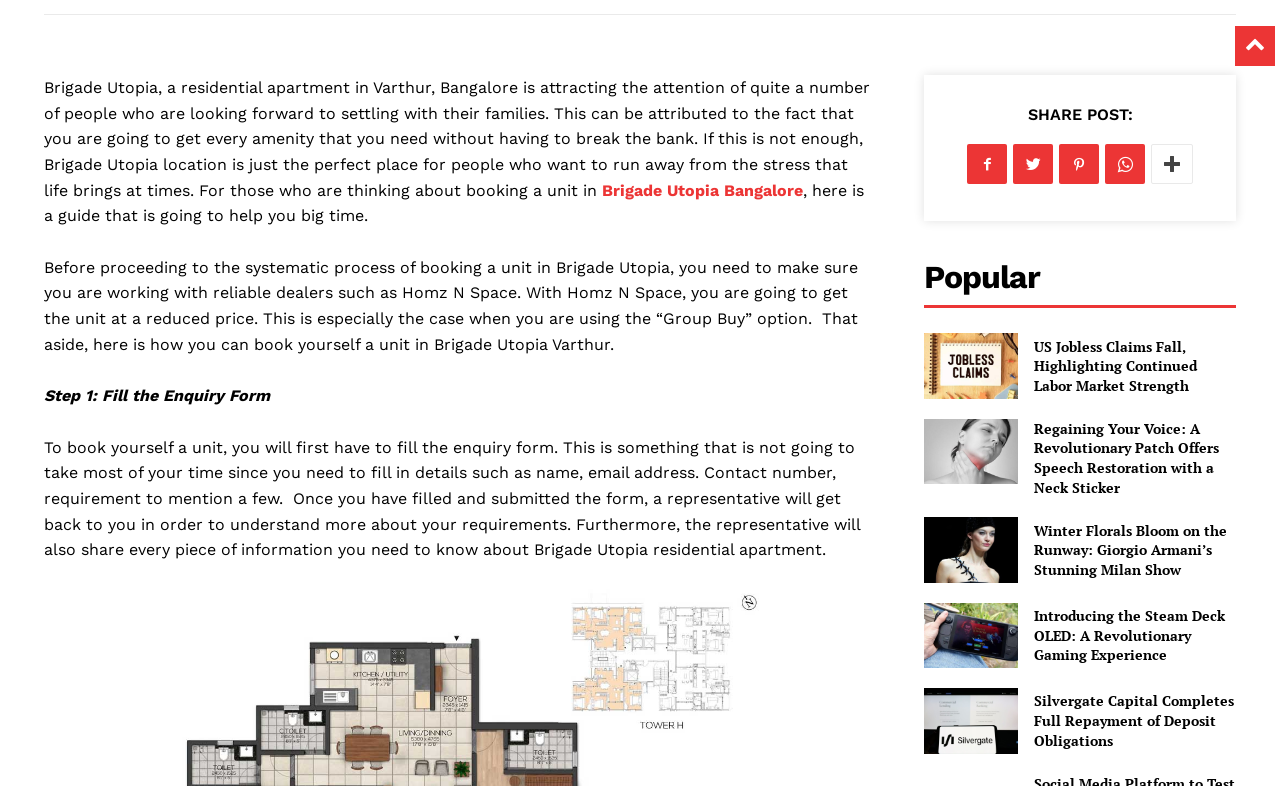Find the bounding box coordinates of the element I should click to carry out the following instruction: "Share the post".

[0.803, 0.134, 0.885, 0.158]